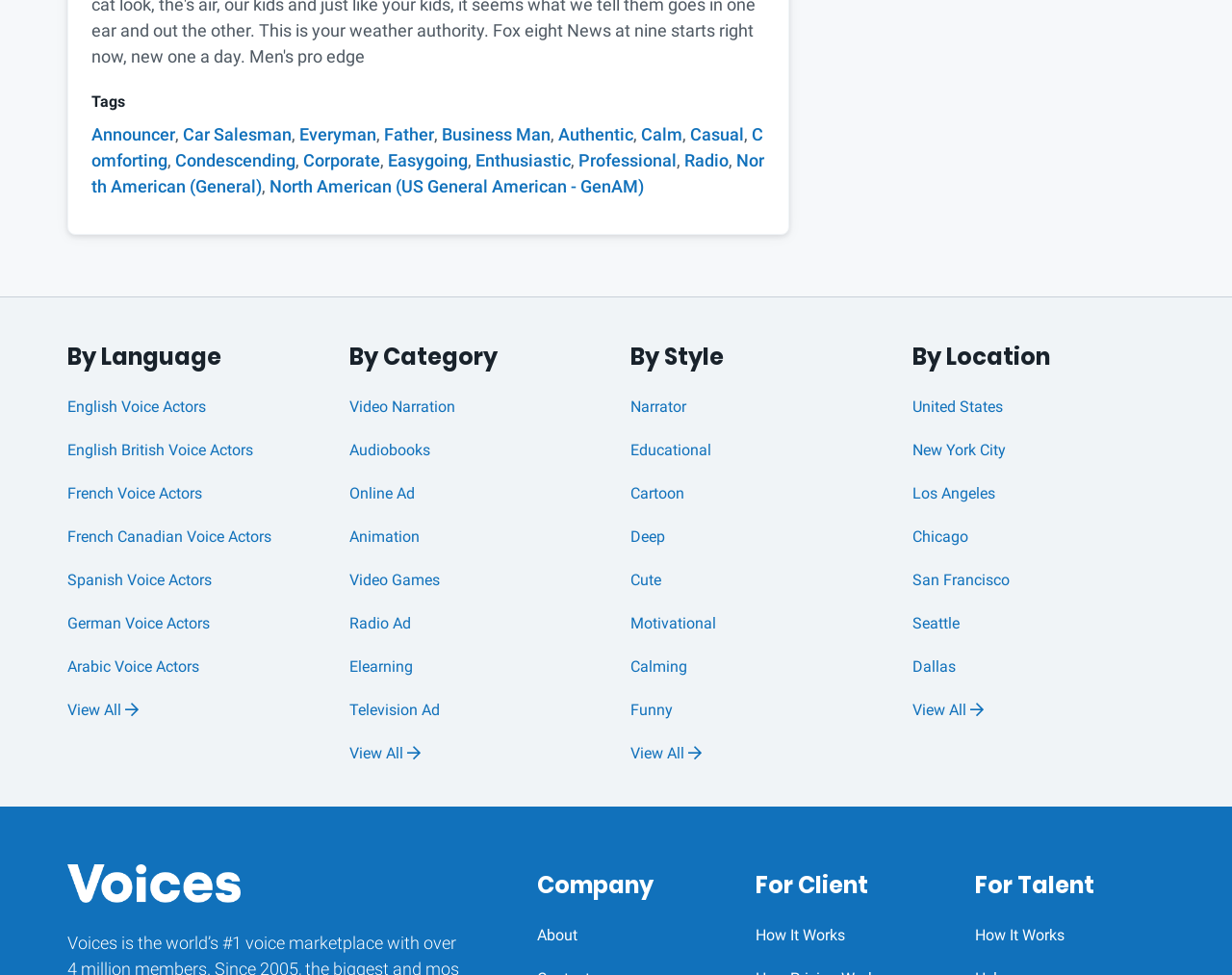Can you specify the bounding box coordinates for the region that should be clicked to fulfill this instruction: "Explore Video Narration category".

[0.283, 0.398, 0.375, 0.442]